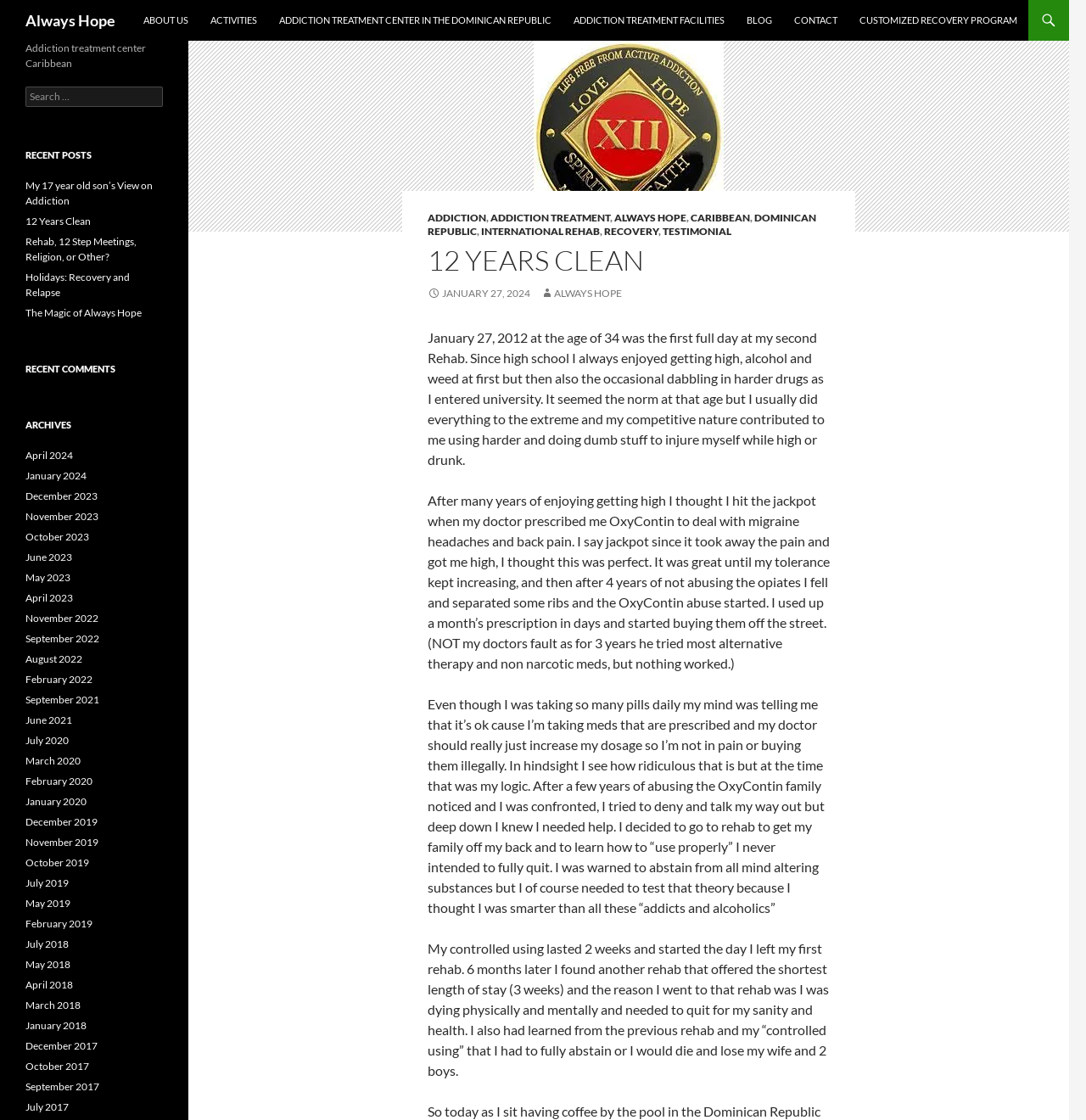Describe the entire webpage, focusing on both content and design.

This webpage is about a personal story of overcoming addiction and recovery. At the top, there is a heading "Always Hope" and a navigation menu with links to "ABOUT US", "ACTIVITIES", "ADDICTION TREATMENT CENTER IN THE DOMINICAN REPUBLIC", "ADDICTION TREATMENT FACILITIES", "BLOG", "CONTACT", and "CUSTOMIZED RECOVERY PROGRAM". 

Below the navigation menu, there is a section with a heading "12 YEARS CLEAN" and a subheading "January 27, 2024". This section contains a personal story of the author's struggle with addiction, including their experiences with OxyContin and their journey to recovery. The story is divided into four paragraphs, each describing a different stage of their addiction and recovery.

To the right of the personal story, there is an image related to recovery from addiction. Above the image, there are several links to related topics, including "ADDICTION", "ADDICTION TREATMENT", "ALWAYS HOPE", "CARIBBEAN", "DOMINICAN REPUBLIC", "INTERNATIONAL REHAB", "RECOVERY", and "TESTIMONIAL".

On the left side of the page, there are several sections, including "Addiction treatment center Caribbean", "RECENT POSTS", "RECENT COMMENTS", and "ARCHIVES". The "RECENT POSTS" section lists several links to recent blog posts, including "My 17 year old son’s View on Addiction", "12 Years Clean", "Rehab, 12 Step Meetings, Religion, or Other?", "Holidays: Recovery and Relapse", and "The Magic of Always Hope". The "ARCHIVES" section lists links to blog posts from various months and years, dating back to 2017.

Overall, this webpage appears to be a personal blog or website focused on sharing the author's story of addiction and recovery, as well as providing resources and information for others who may be struggling with addiction.